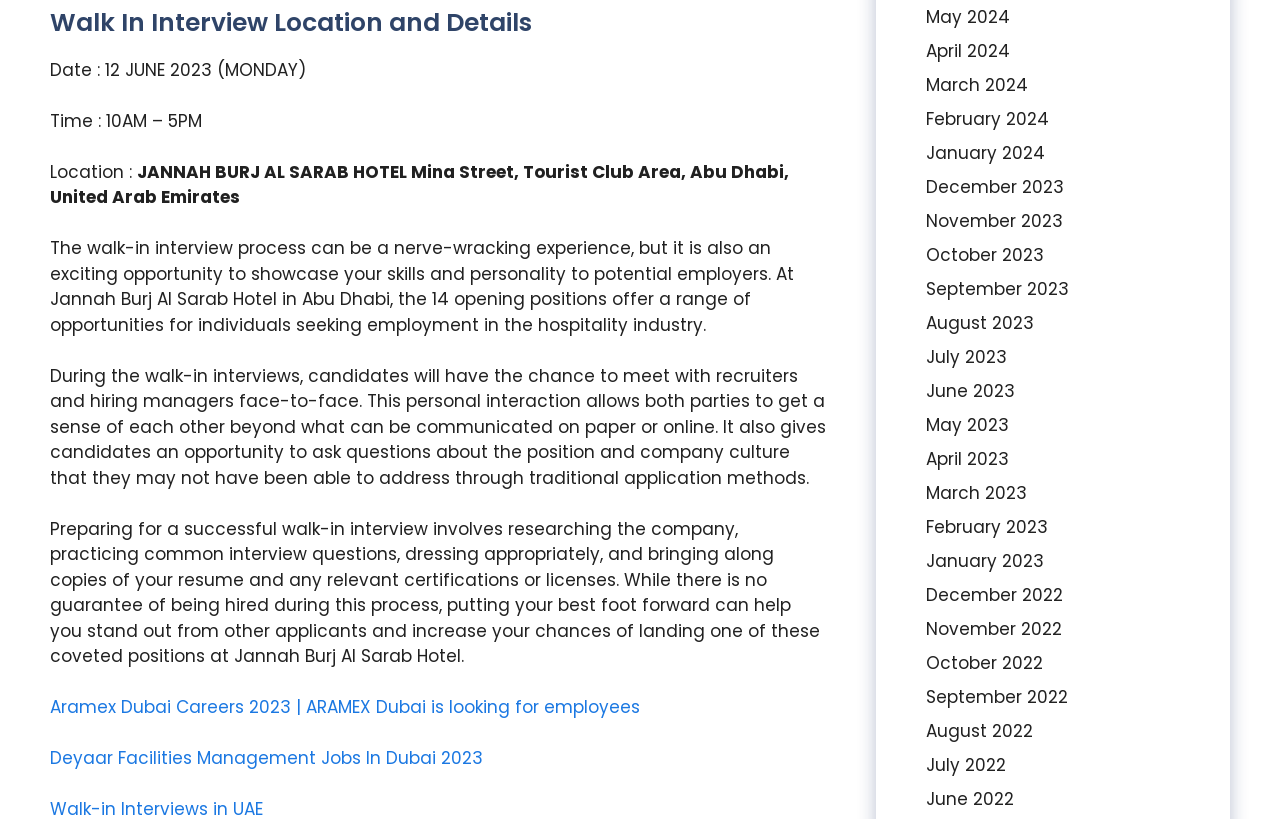Specify the bounding box coordinates of the area that needs to be clicked to achieve the following instruction: "View walk-in interview details".

[0.039, 0.009, 0.645, 0.046]